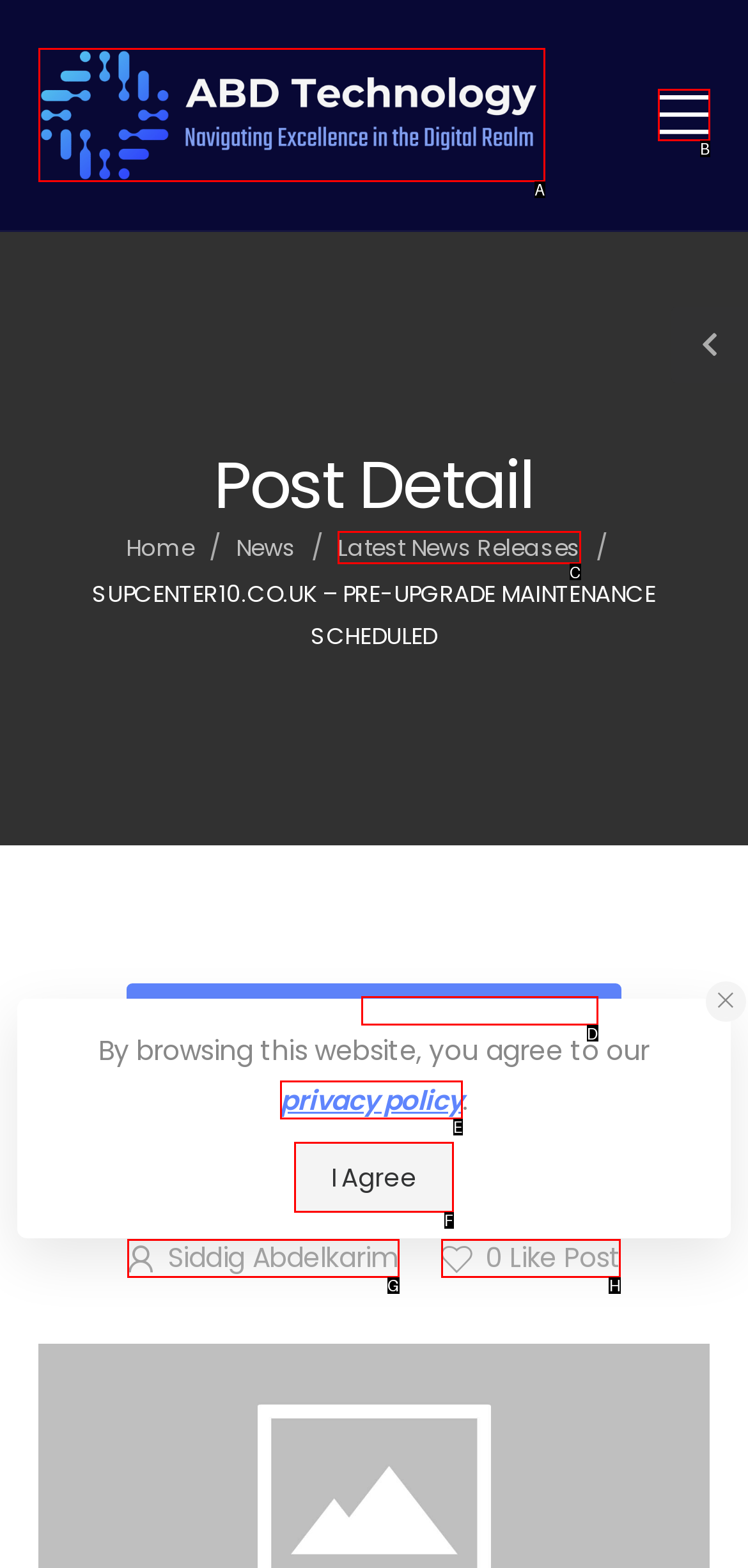Tell me which one HTML element best matches the description: aria-label="Mobile Menu"
Answer with the option's letter from the given choices directly.

B